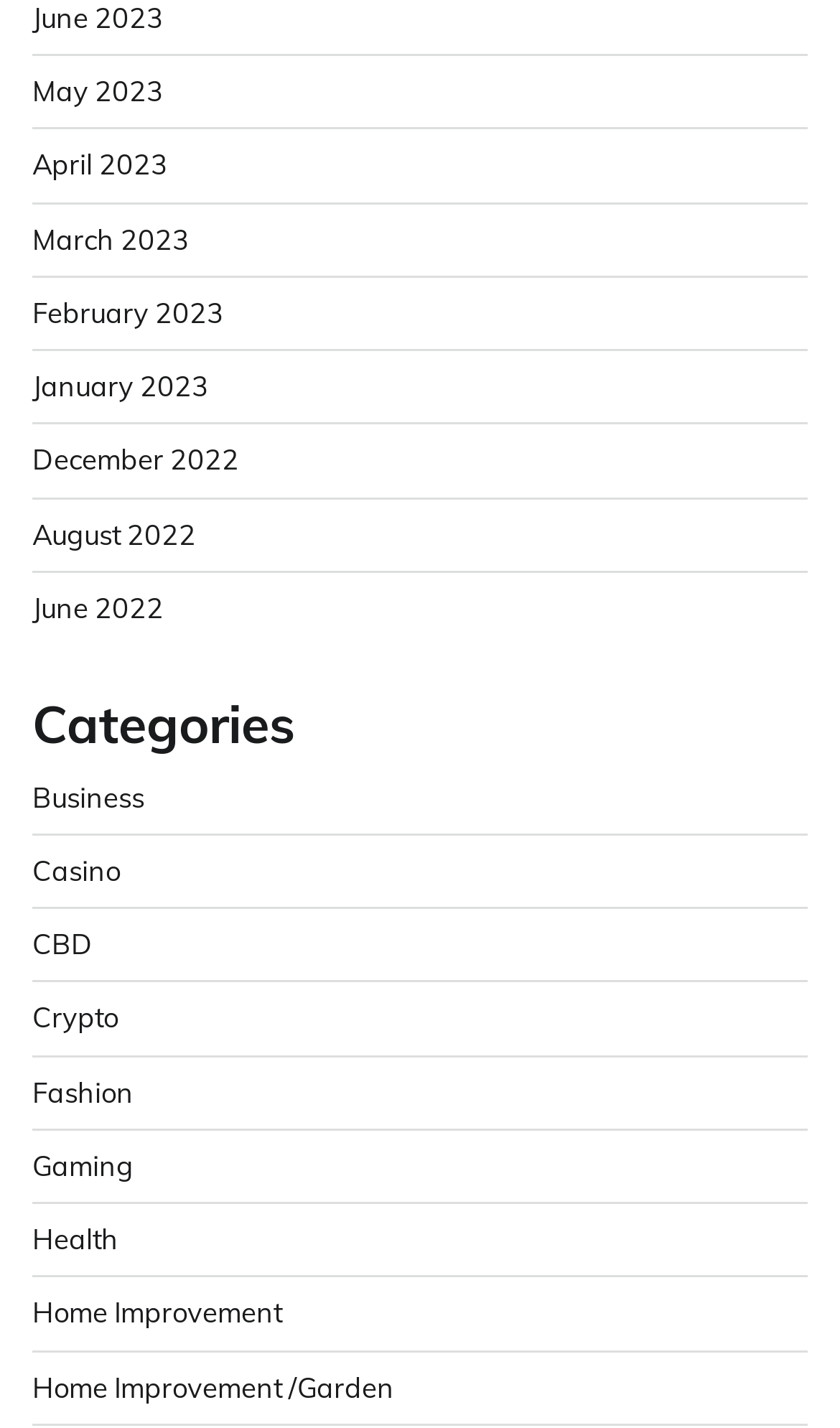Please analyze the image and give a detailed answer to the question:
Is 'Gaming' a listed category?

I looked at the links under the 'Categories' heading and found that 'Gaming' is one of the listed categories.